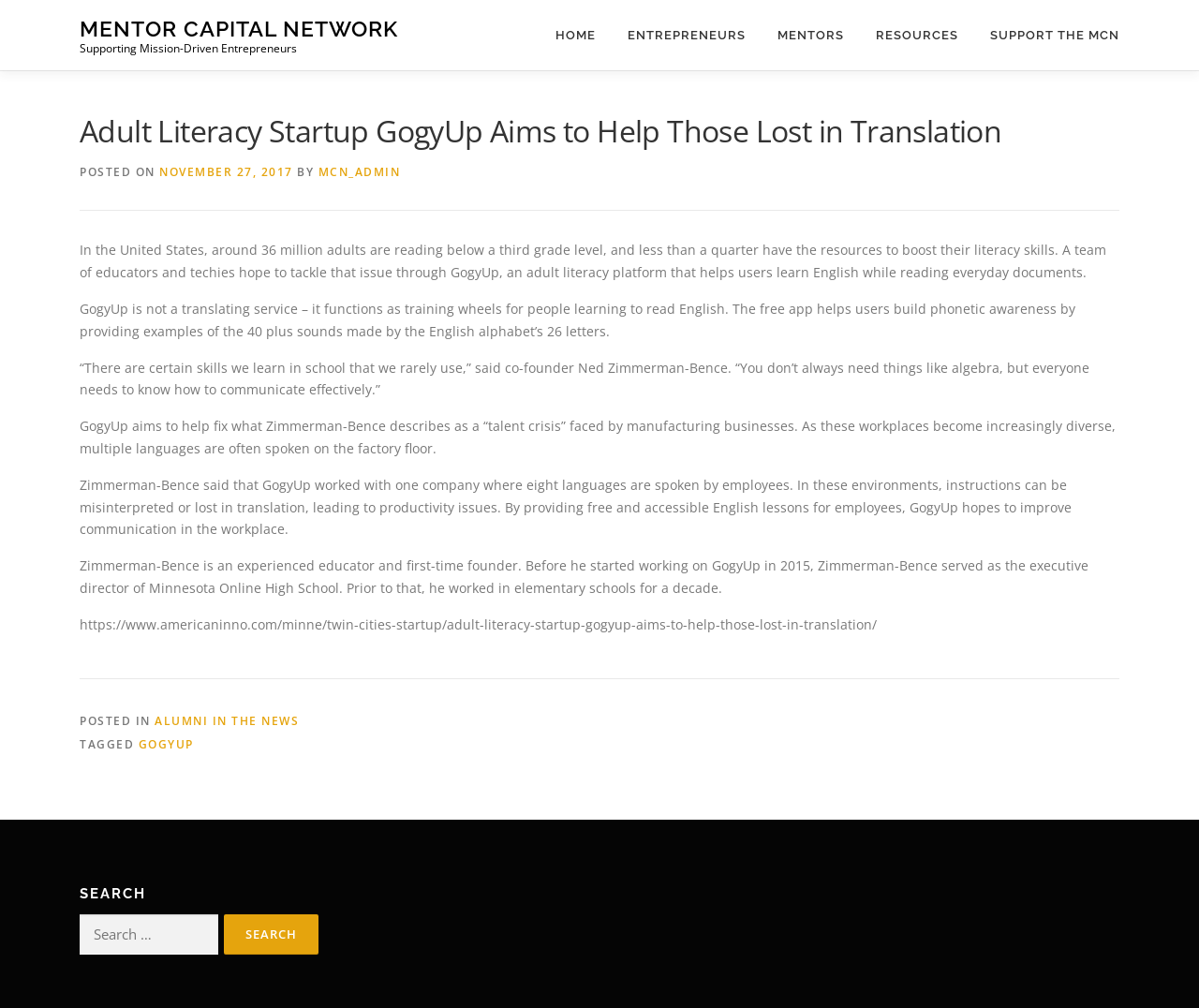Describe all the visual and textual components of the webpage comprehensively.

This webpage is about an adult literacy startup called GogyUp, which aims to help individuals who struggle with reading and communication in English. The page is divided into several sections. At the top, there is a navigation menu with links to "HOME", "ENTREPRENEURS", "MENTORS", "RESOURCES", and "SUPPORT THE MCN". Below the navigation menu, there is a header section with the title "Adult Literacy Startup GogyUp Aims to Help Those Lost in Translation" and a subheading "Supporting Mission-Driven Entrepreneurs".

The main content of the page is an article about GogyUp, which is divided into several paragraphs. The article discusses the issue of adult literacy in the United States, where around 36 million adults are reading below a third-grade level. It then introduces GogyUp as a platform that helps users learn English while reading everyday documents. The article quotes the co-founder of GogyUp, Ned Zimmerman-Bence, who explains that the platform aims to address a "talent crisis" faced by manufacturing businesses with diverse workforces.

The article also mentions that Zimmerman-Bence has a background in education and has worked with companies where multiple languages are spoken by employees. He hopes that GogyUp can improve communication in the workplace by providing free and accessible English lessons for employees.

At the bottom of the page, there is a footer section with links to "ALUMNI IN THE NEWS" and "GOGYUP", as well as a search bar with a button to search for specific content. The search bar is located in a separate section on the right side of the page, along with three other complementary sections that do not contain any text or links.